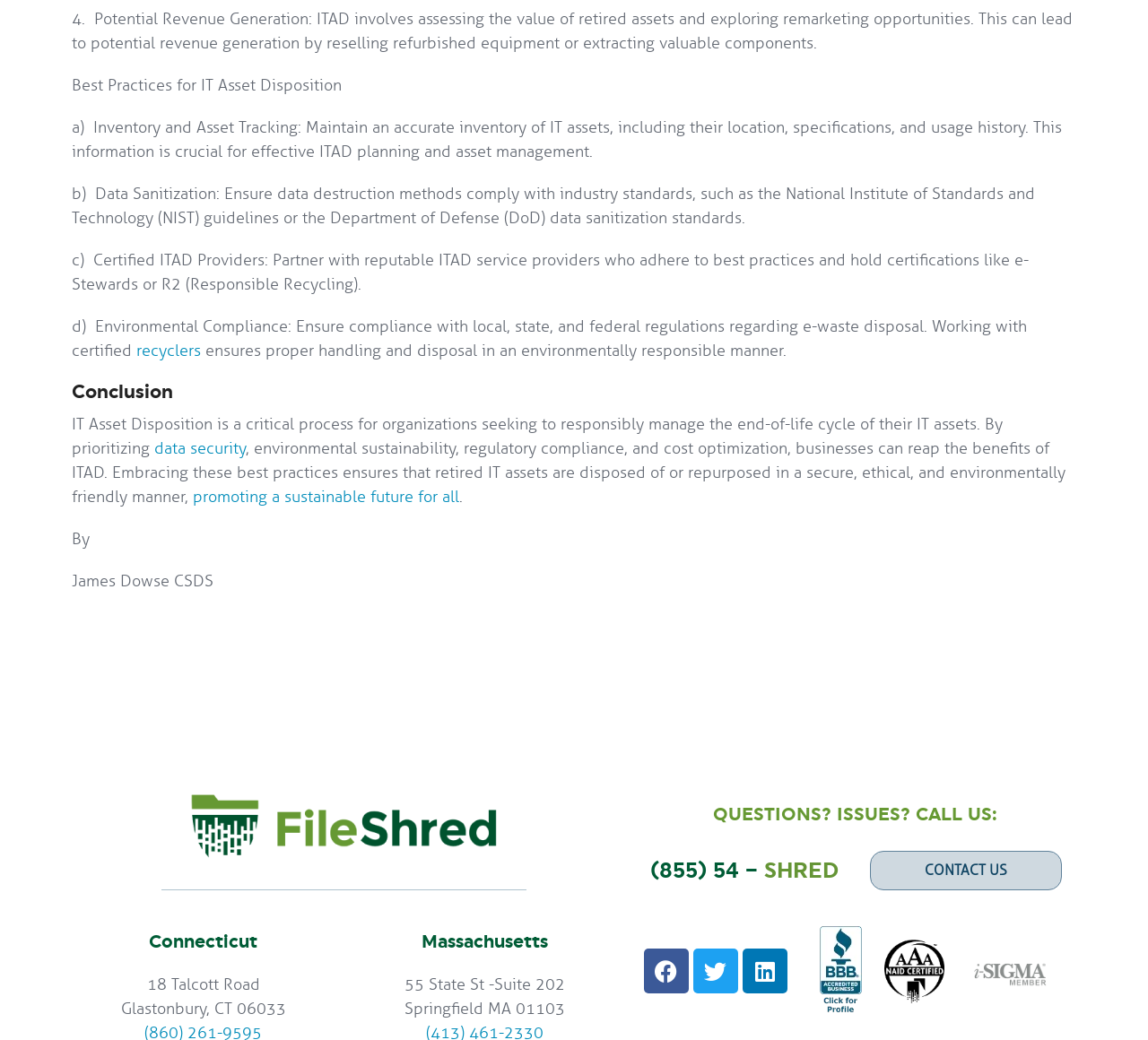Identify the bounding box coordinates for the UI element described by the following text: "alt="Logo_iSIGMAmember R pms423"". Provide the coordinates as four float numbers between 0 and 1, in the format [left, top, right, bottom].

[0.838, 0.909, 0.921, 0.958]